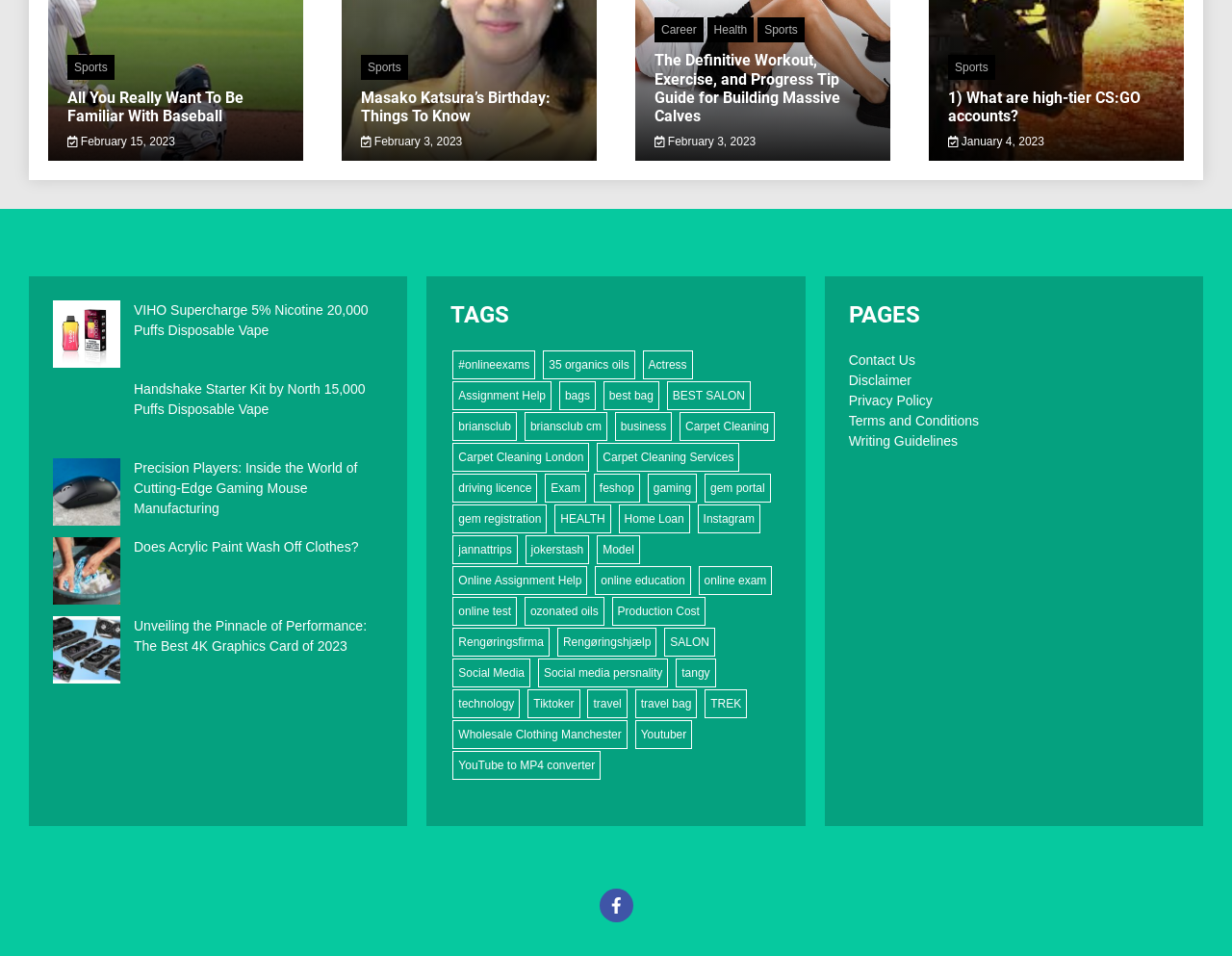Extract the bounding box coordinates of the UI element described: "business". Provide the coordinates in the format [left, top, right, bottom] with values ranging from 0 to 1.

[0.499, 0.431, 0.545, 0.462]